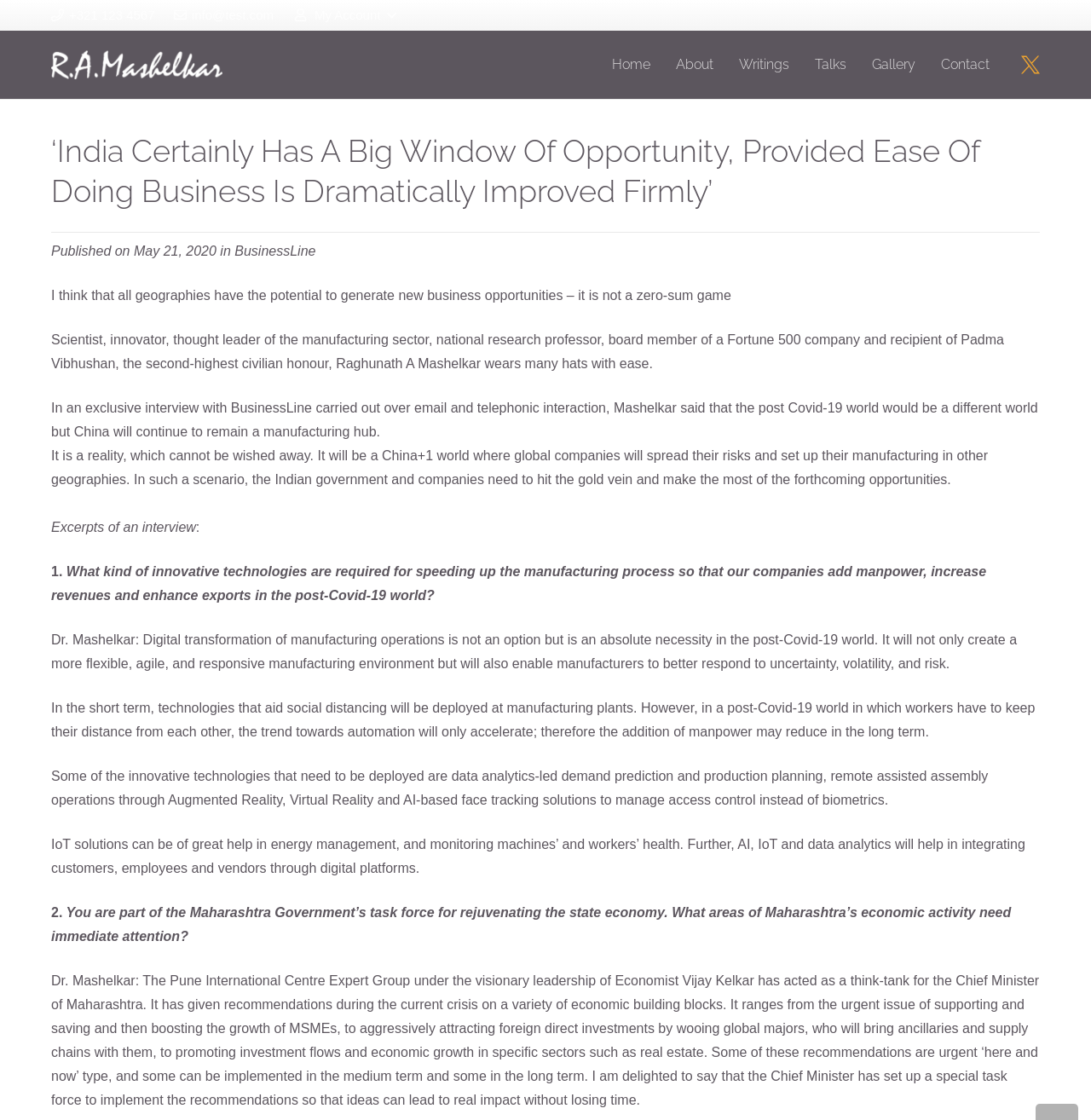What is the name of the publication?
Respond to the question with a well-detailed and thorough answer.

The name of the publication is BusinessLine, as mentioned in the article, which is the source of the interview with Dr. Mashelkar.